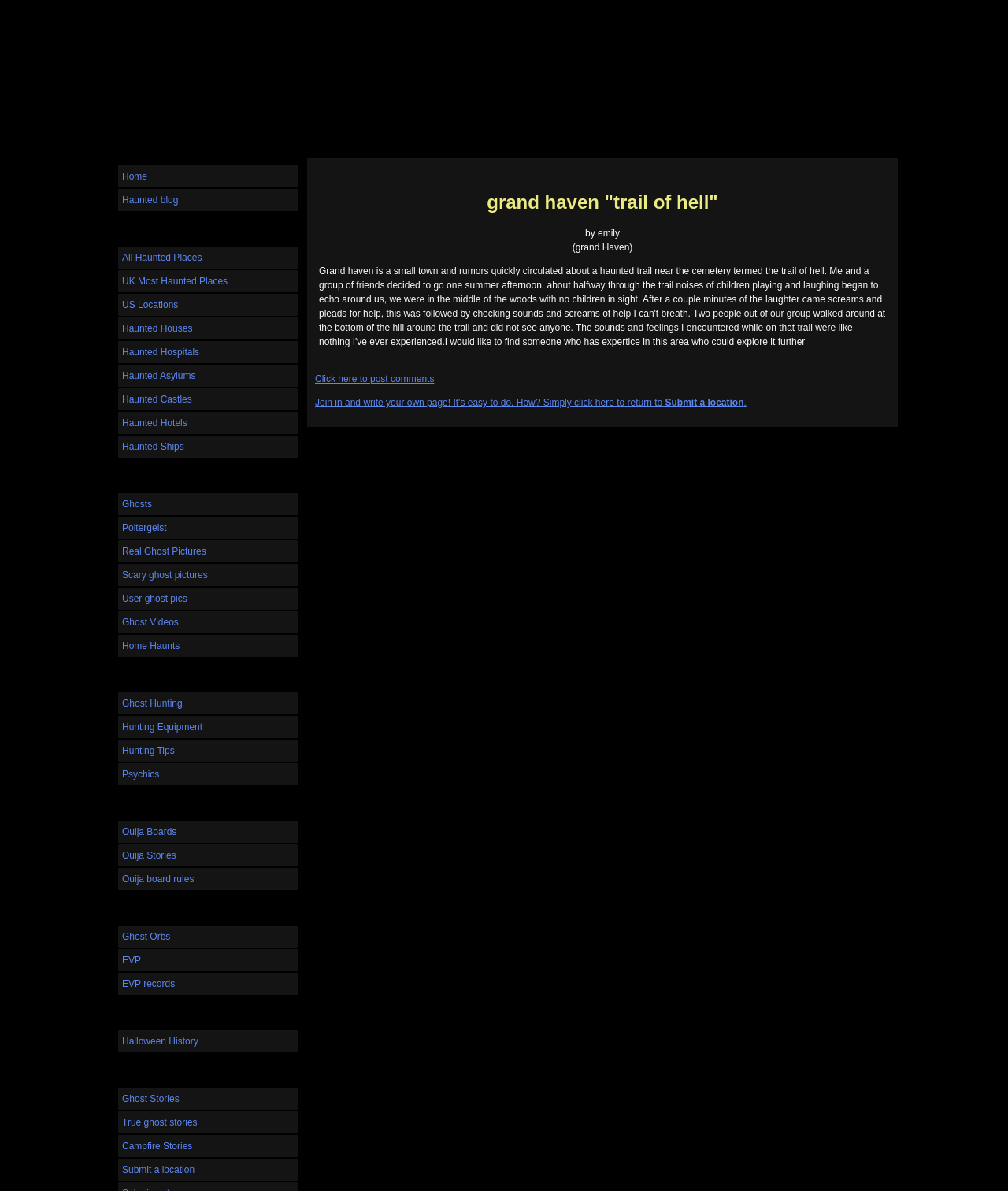Identify the bounding box for the UI element described as: "Click here to post comments". The coordinates should be four float numbers between 0 and 1, i.e., [left, top, right, bottom].

[0.312, 0.313, 0.431, 0.323]